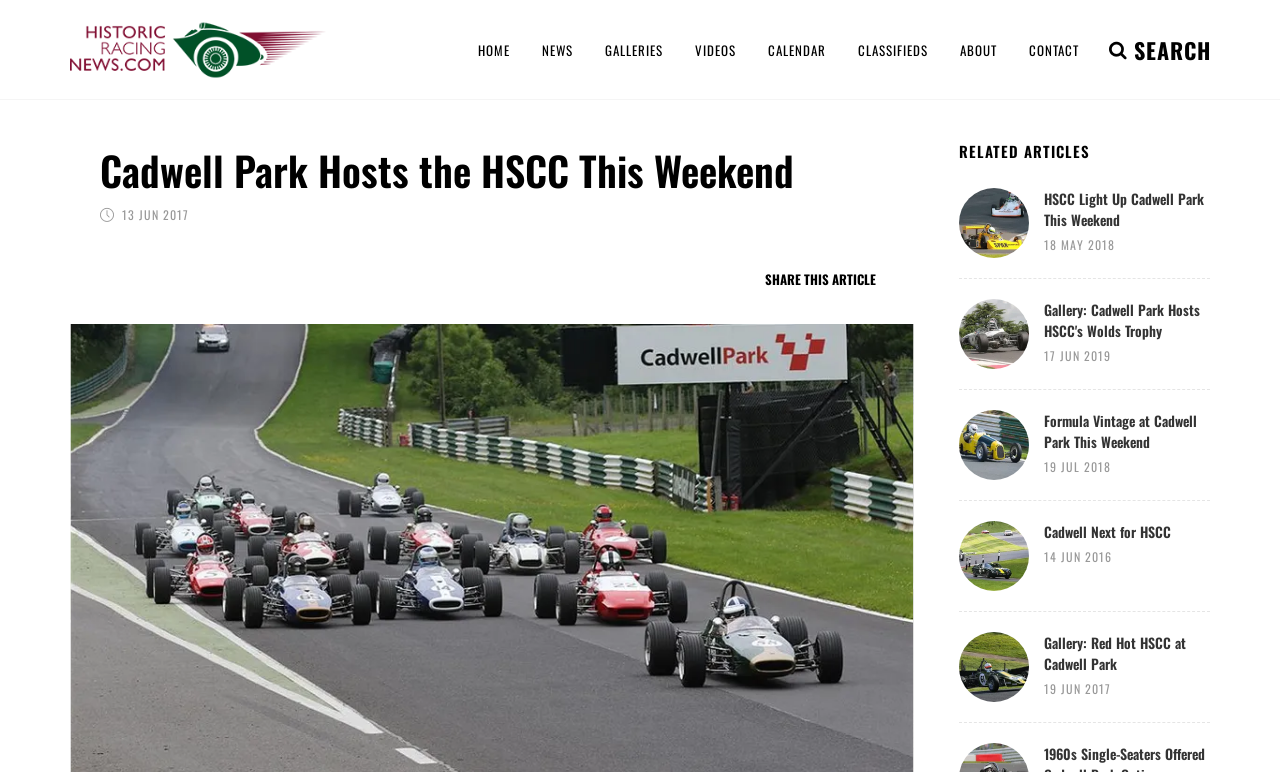Please determine the bounding box coordinates of the section I need to click to accomplish this instruction: "View the related article 'FF2000 at Cadwell Park'".

[0.749, 0.243, 0.804, 0.334]